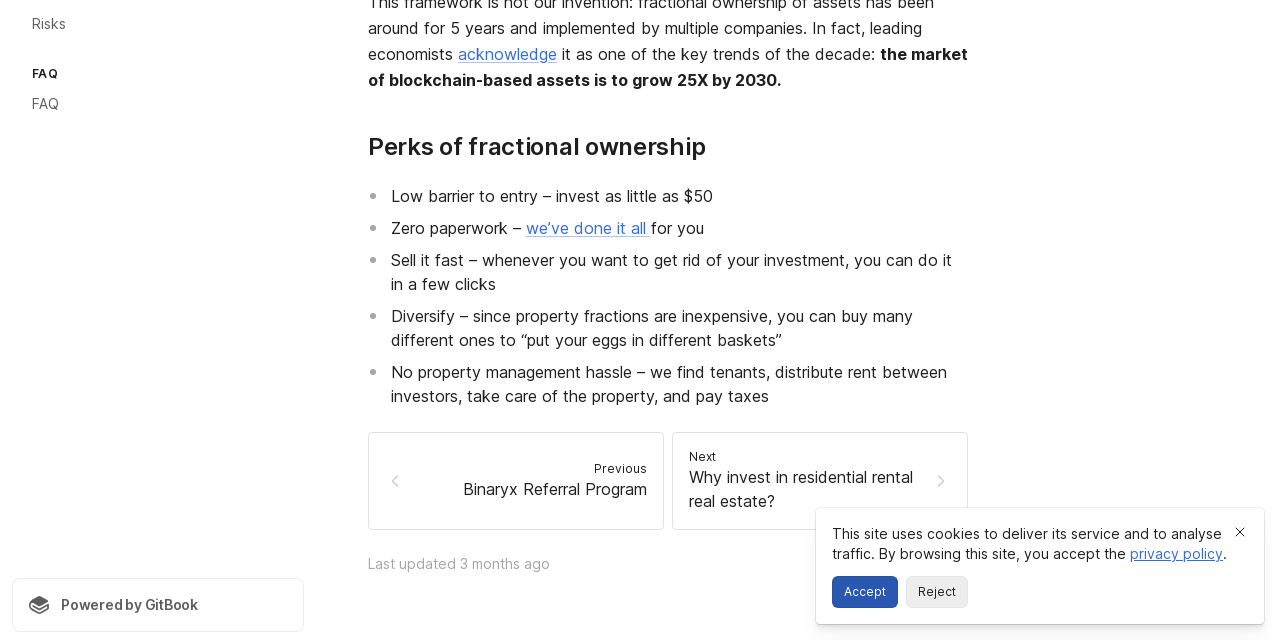Refer to the element description we’ve done it all and identify the corresponding bounding box in the screenshot. Format the coordinates as (top-left x, top-left y, bottom-right x, bottom-right y) with values in the range of 0 to 1.

[0.411, 0.341, 0.508, 0.372]